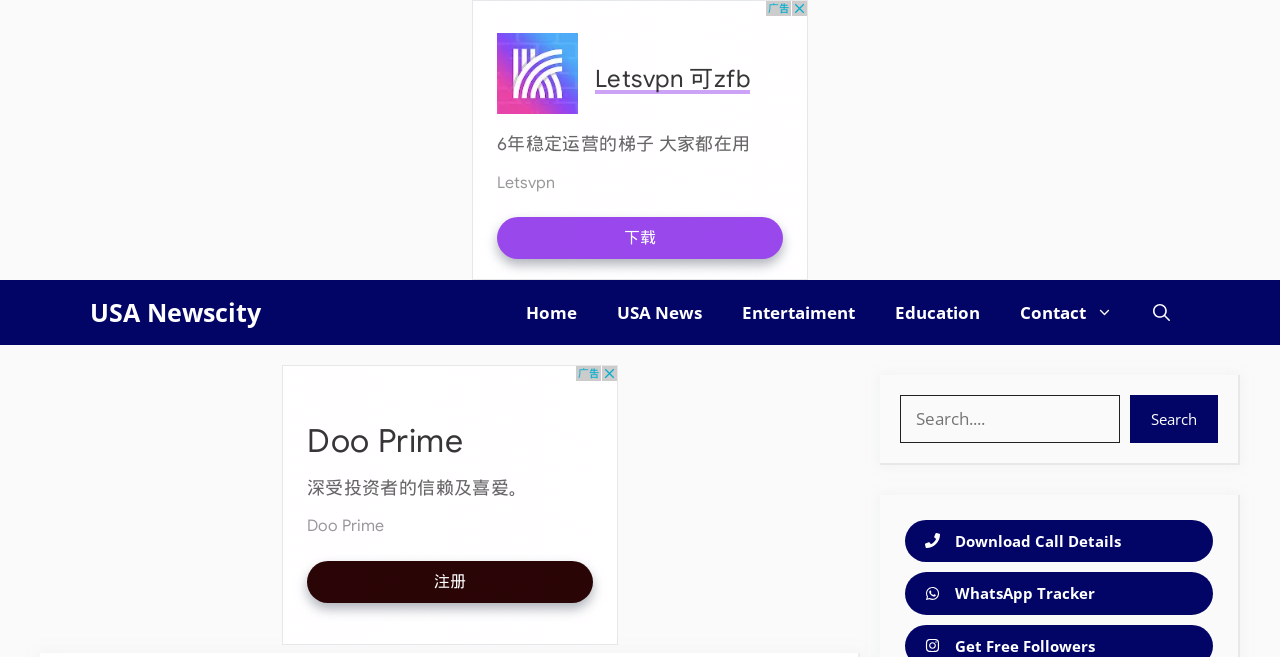How many sections are there in the primary navigation?
Answer the question with a thorough and detailed explanation.

I analyzed the primary navigation section and found that it contains a single section with multiple links, indicating that there is only one section.